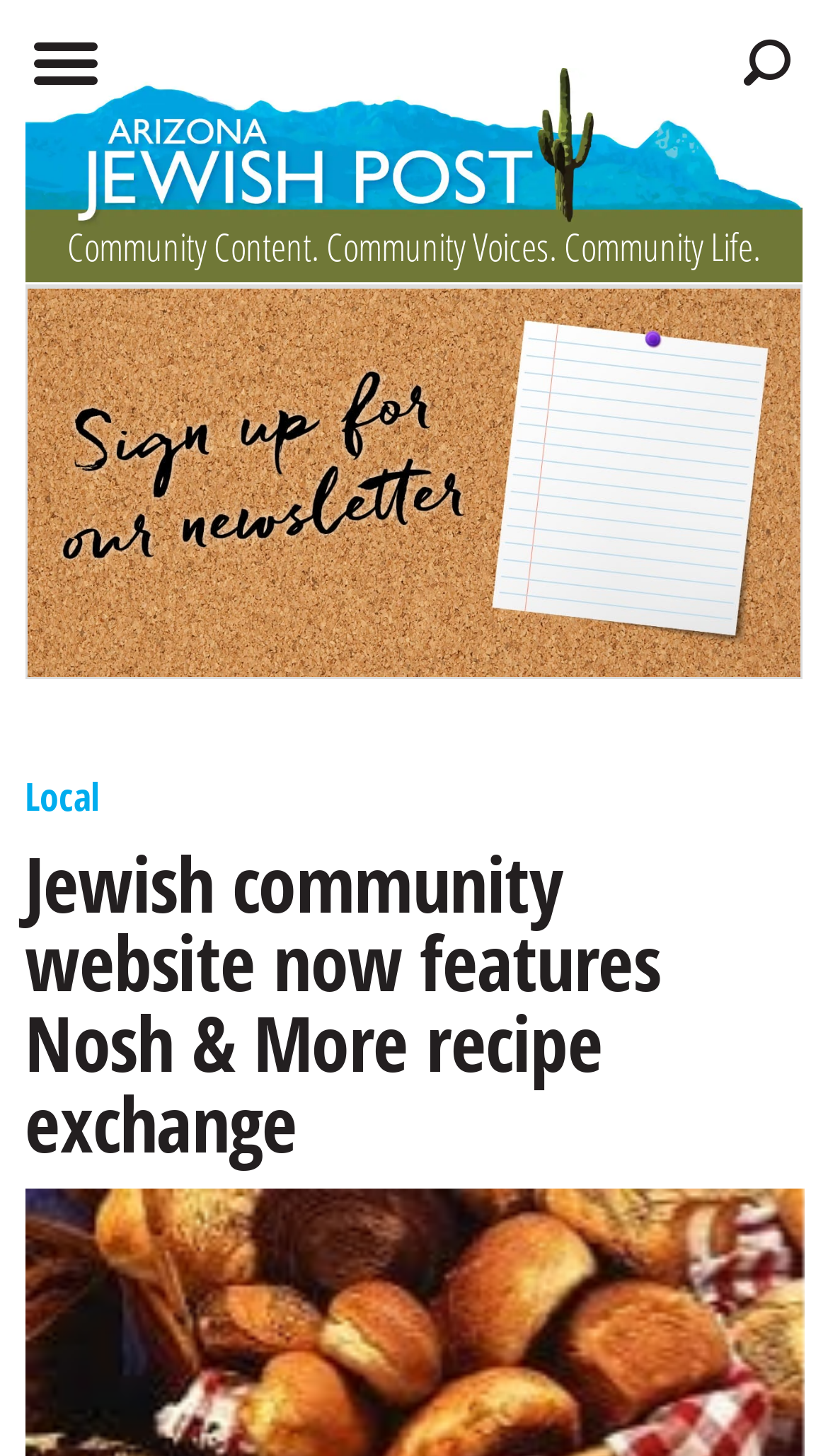Using the element description provided, determine the bounding box coordinates in the format (top-left x, top-left y, bottom-right x, bottom-right y). Ensure that all values are floating point numbers between 0 and 1. Element description: Local

[0.03, 0.529, 0.12, 0.564]